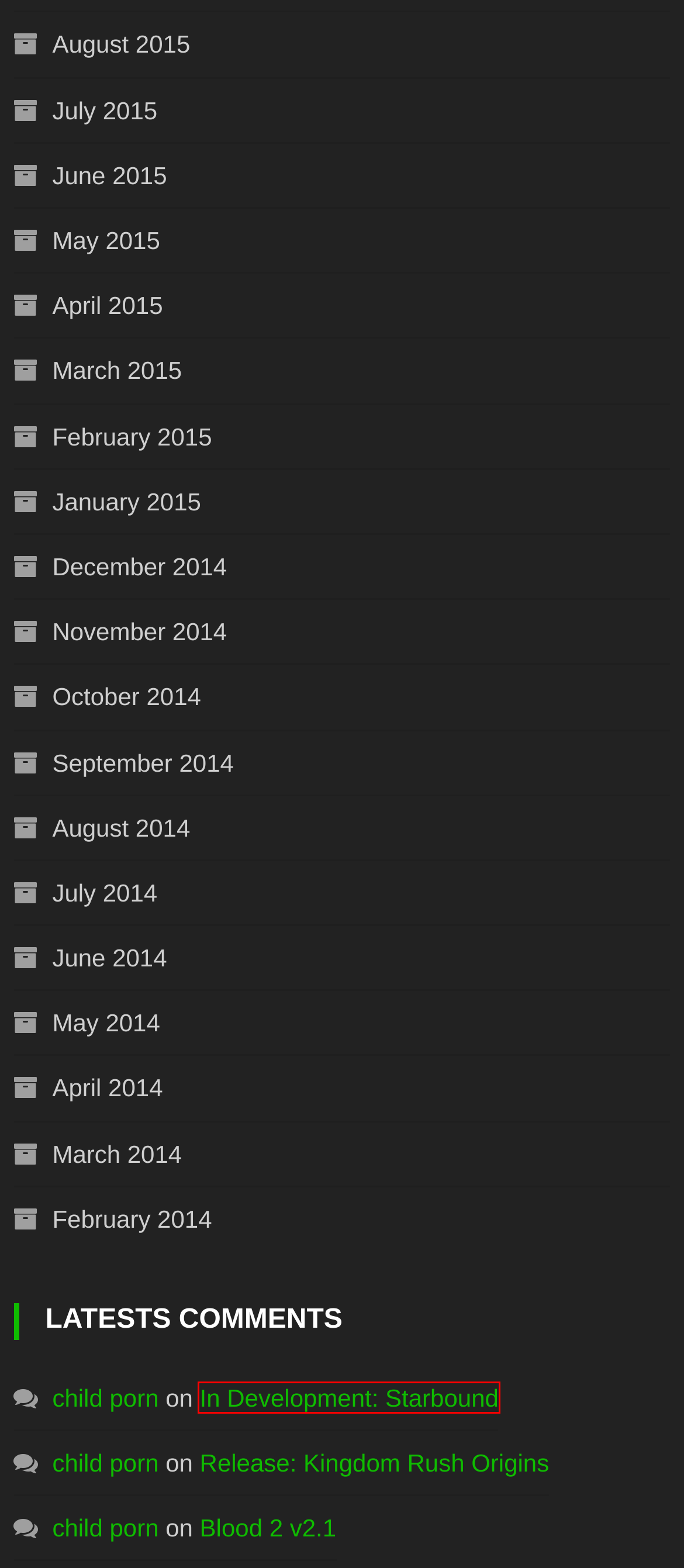You have a screenshot of a webpage with a red rectangle bounding box. Identify the best webpage description that corresponds to the new webpage after clicking the element within the red bounding box. Here are the candidates:
A. February 2015 – The Gravel Pit
B. August 2015 – The Gravel Pit
C. May 2015 – The Gravel Pit
D. July 2014 – The Gravel Pit
E. In Development: Starbound – The Gravel Pit
F. July 2015 – The Gravel Pit
G. October 2014 – The Gravel Pit
H. June 2015 – The Gravel Pit

E